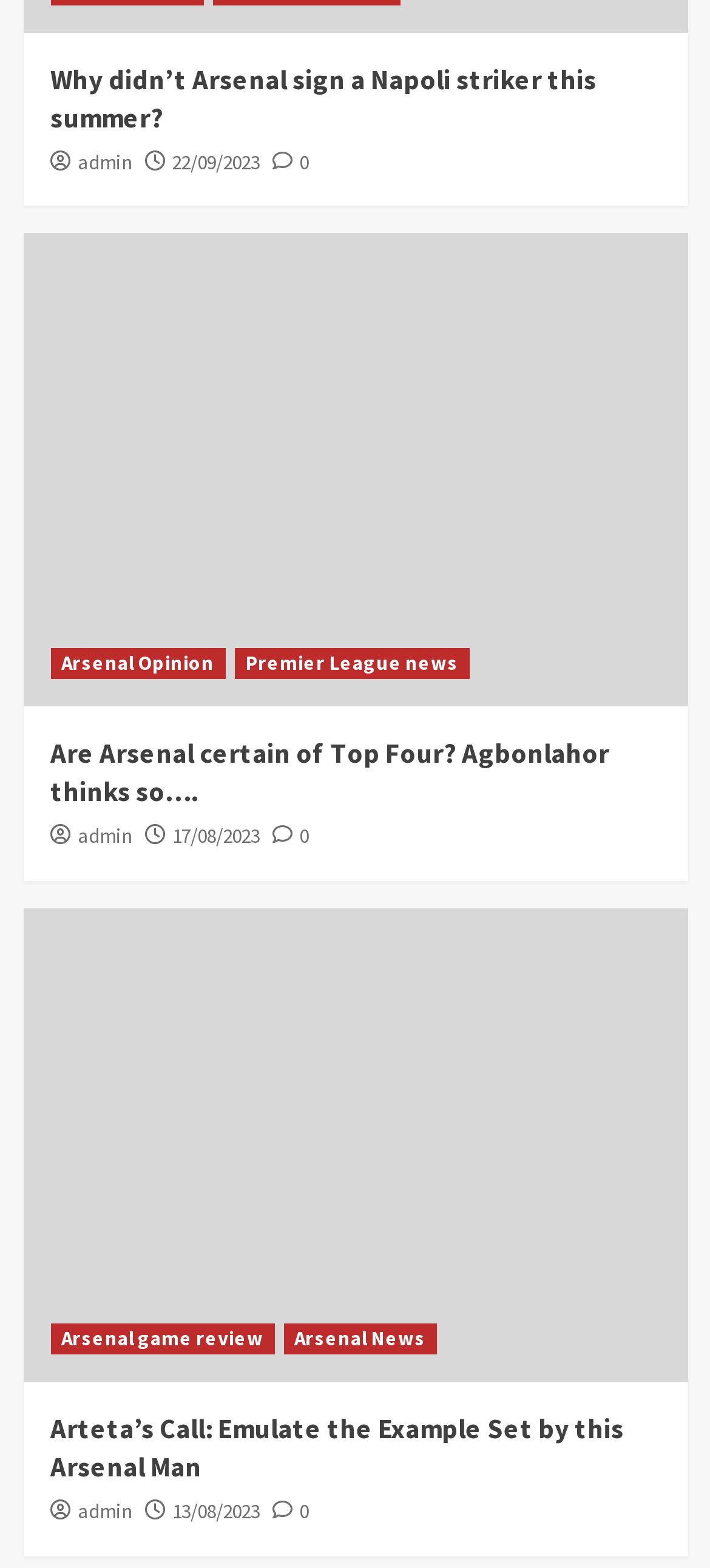Find the coordinates for the bounding box of the element with this description: "17/08/2023".

[0.242, 0.525, 0.365, 0.541]